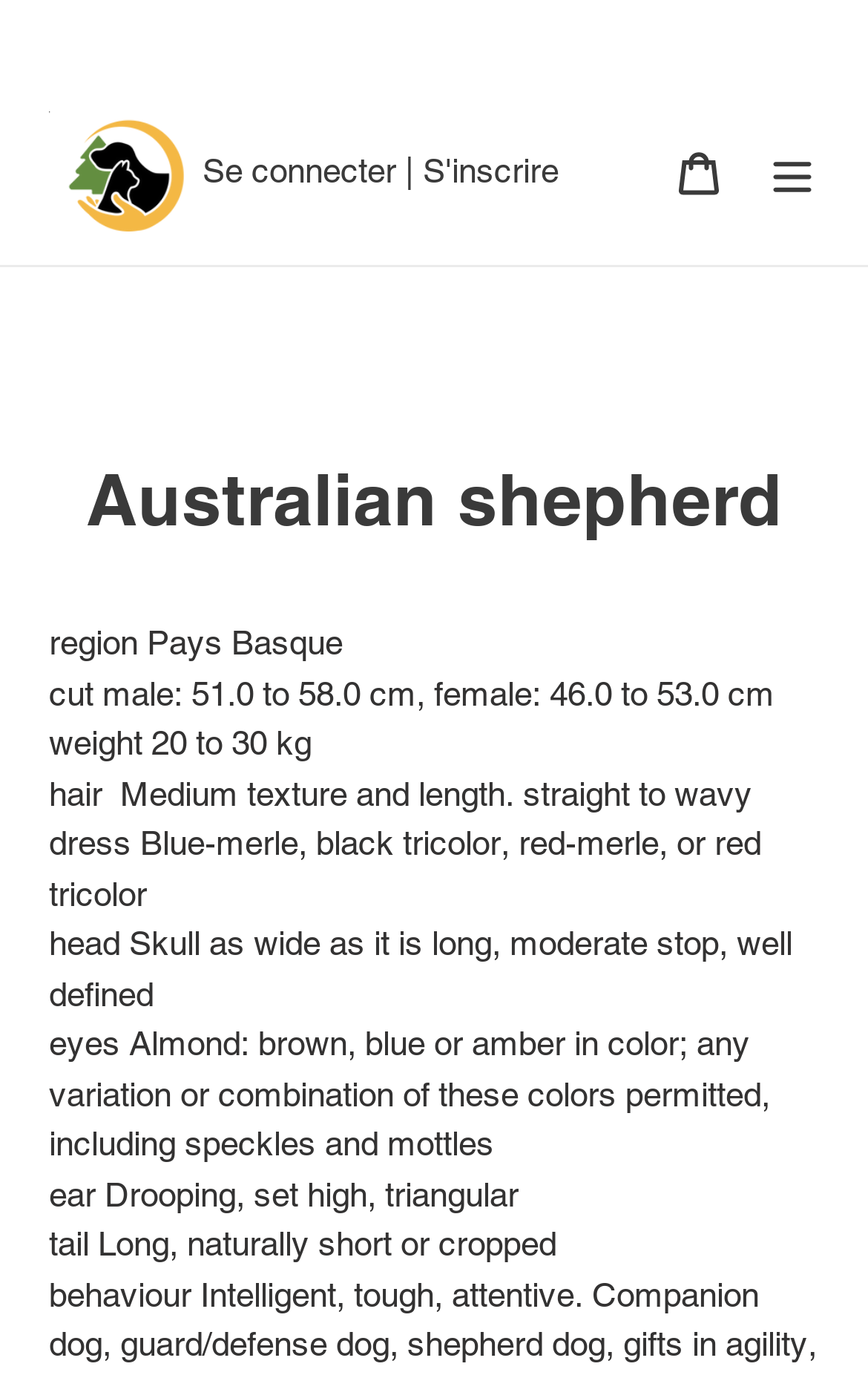Please provide a one-word or phrase answer to the question: 
What is the shape of the Australian Shepherd's ears?

Triangular